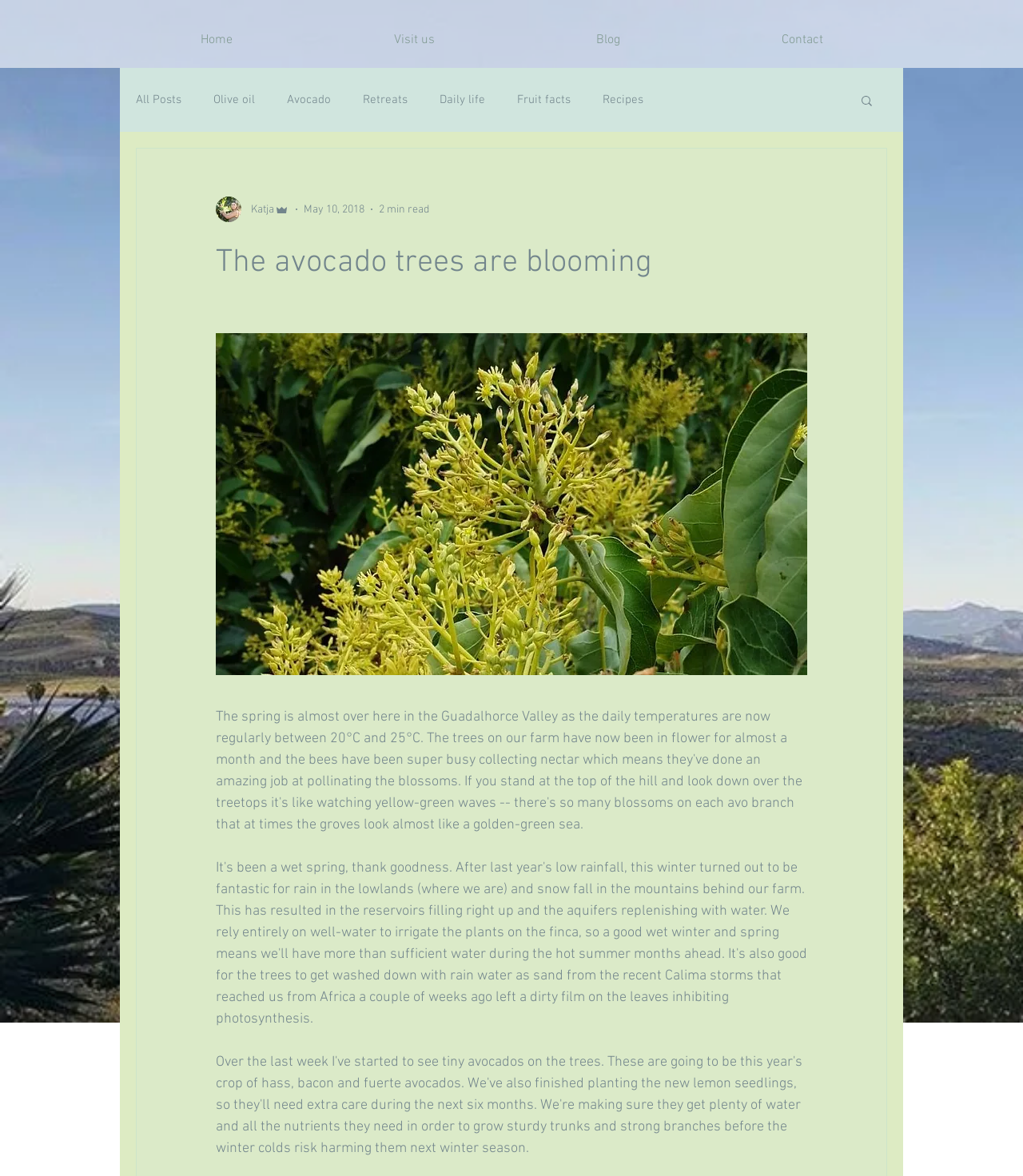Locate the bounding box coordinates of the area where you should click to accomplish the instruction: "Read the 'Avocado' blog post".

[0.28, 0.079, 0.323, 0.091]